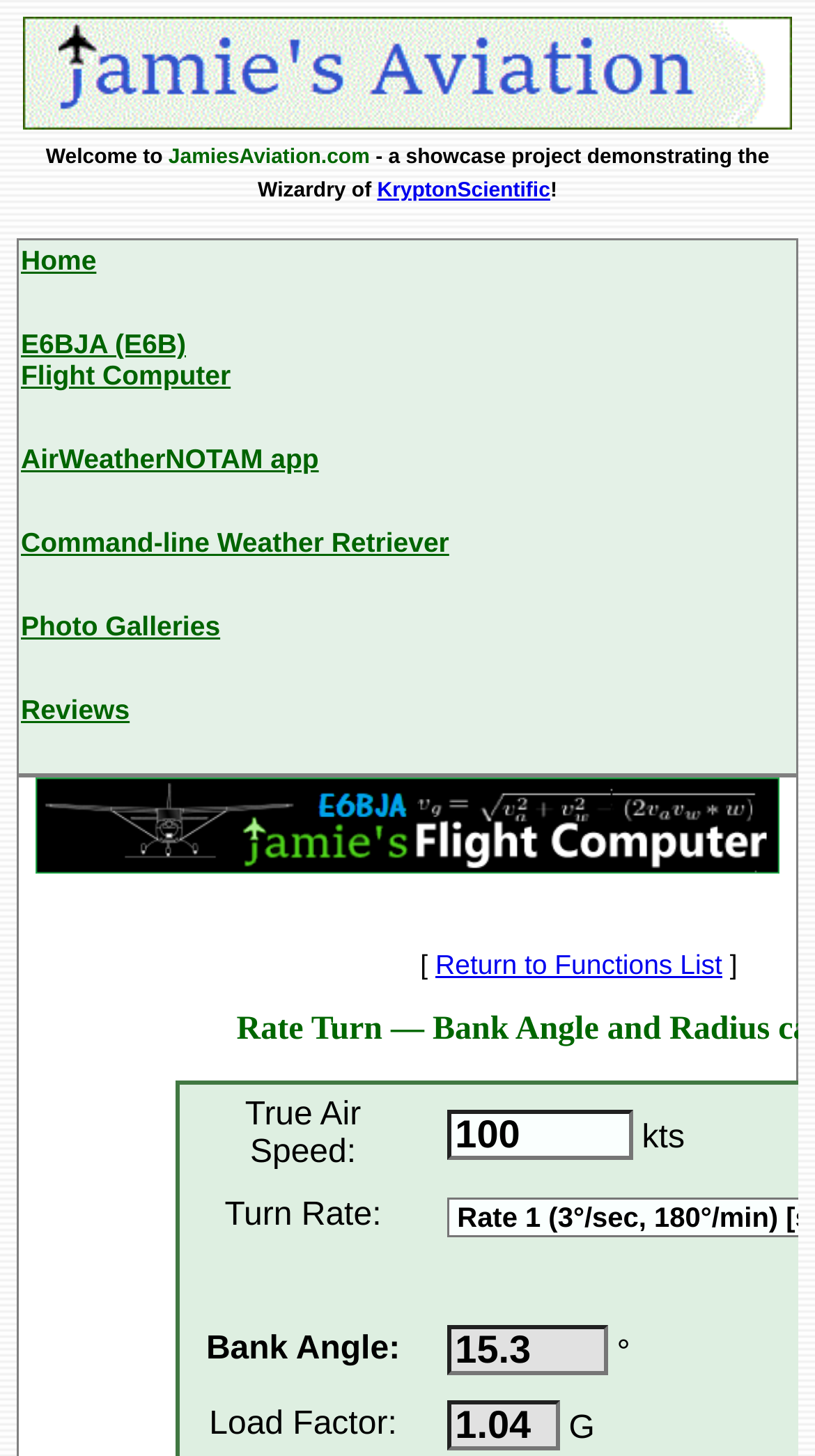Provide the bounding box coordinates of the section that needs to be clicked to accomplish the following instruction: "Click on the 'Home' link."

[0.023, 0.167, 0.977, 0.191]